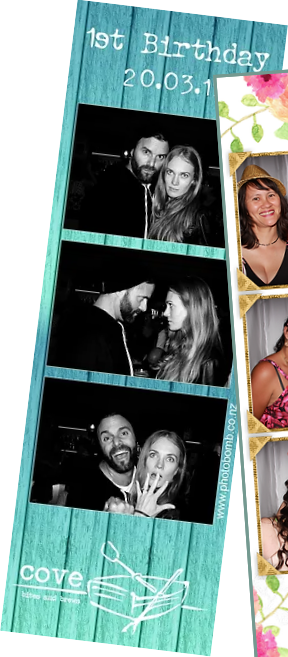Elaborate on all the elements present in the image.

The image features a vibrant and playful photo strip, showcasing memorable moments captured at a birthday celebration. The strip is adorned with a charming wooden texture in teal, accentuating the festive atmosphere. The title at the top reads "1st Birthday" followed by the date "20.03.1," indicating a special event. 

The left side displays three fun black and white photographs: the first captures a couple striking playful poses, the second shows them leaning closely together, and the third features a whimsical moment with the man posing joyfully, while the woman displays her engagement ring, symbolizing a significant milestone. 

The right side of the strip presents an array of colorful, floral-themed photographs of various guests, adding a touch of elegance and diversity to the celebration. The watermarked text at the bottom directs viewers to the Photobomb website, encouraging them to explore further. This image beautifully encapsulates joy, connection, and the spirit of celebration.